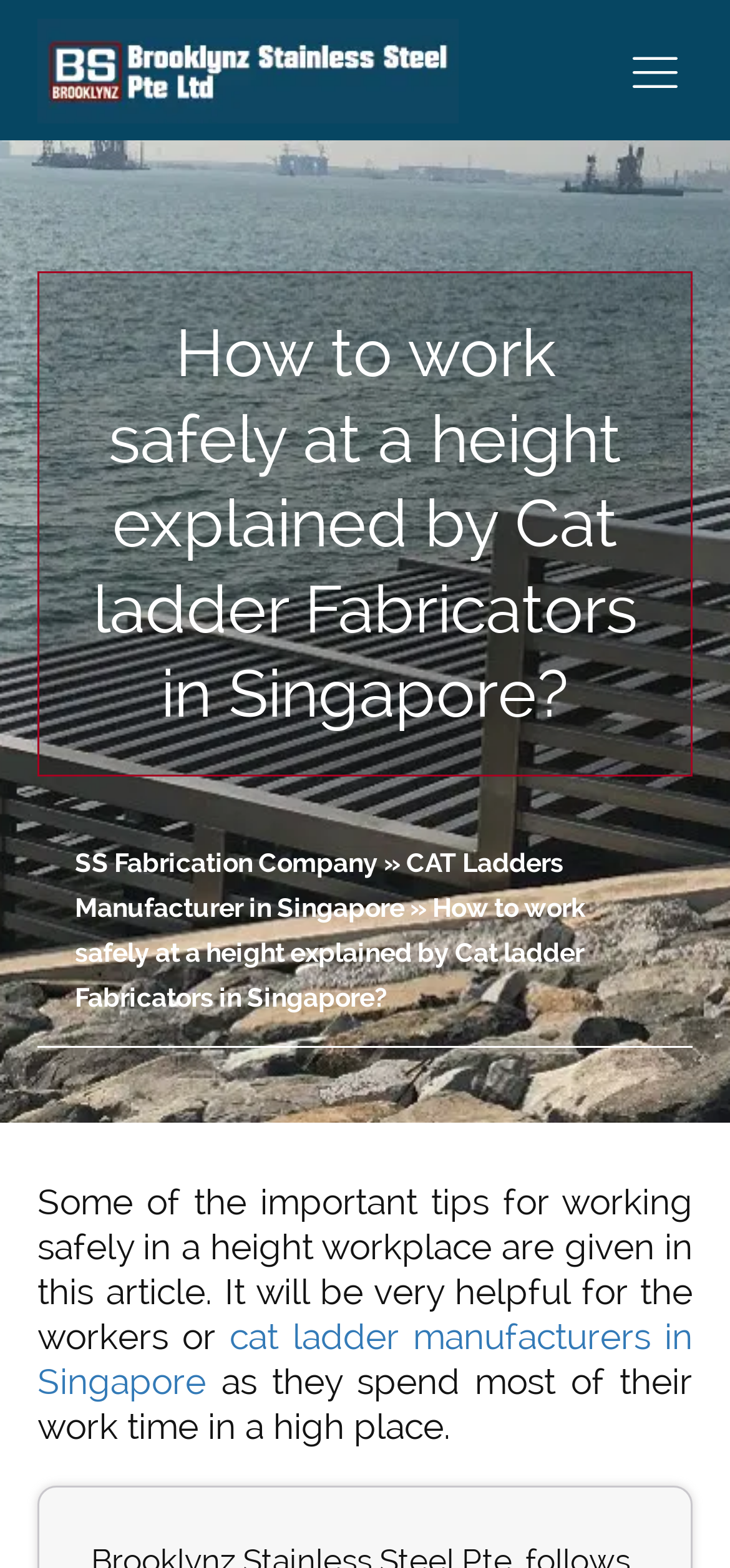Answer the question with a brief word or phrase:
What type of company is mentioned in the breadcrumbs?

SS Fabrication Company